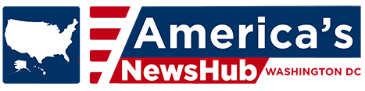Explain the content of the image in detail.

The image prominently showcases the logo of "America's NewsHub," positioned in Washington, DC. This logo features a stylized map of the United States alongside bold text that emphasizes the brand name. The color scheme of red, white, and blue reflects a patriotic theme, enhancing its connection to news and media in the capital. This logo represents a platform for delivering news and information, indicated by its prominent display, capturing the essence of current events and discussions taking place within the US.